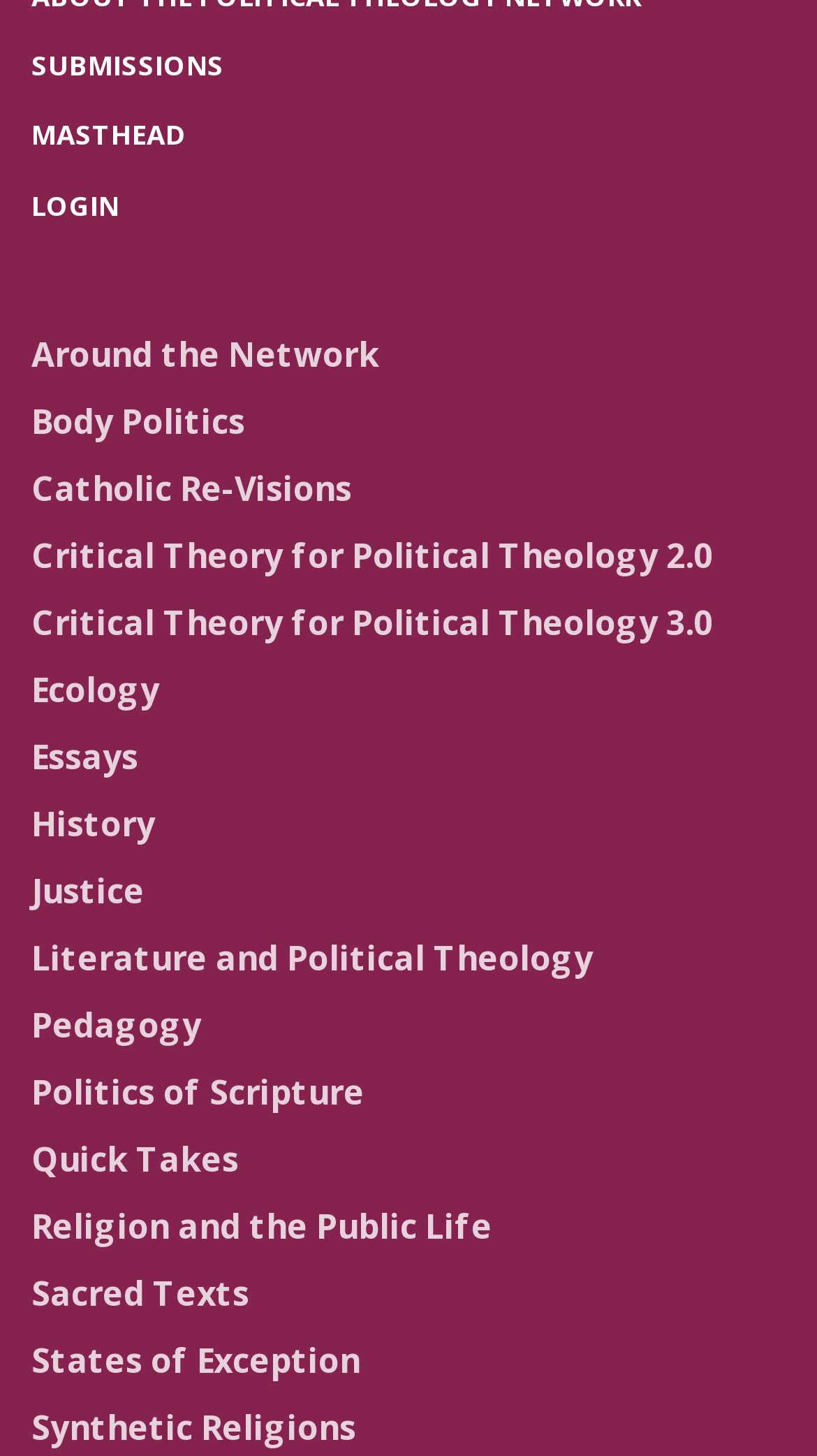What is the first link in the top navigation bar?
Look at the image and respond with a one-word or short phrase answer.

SUBMISSIONS